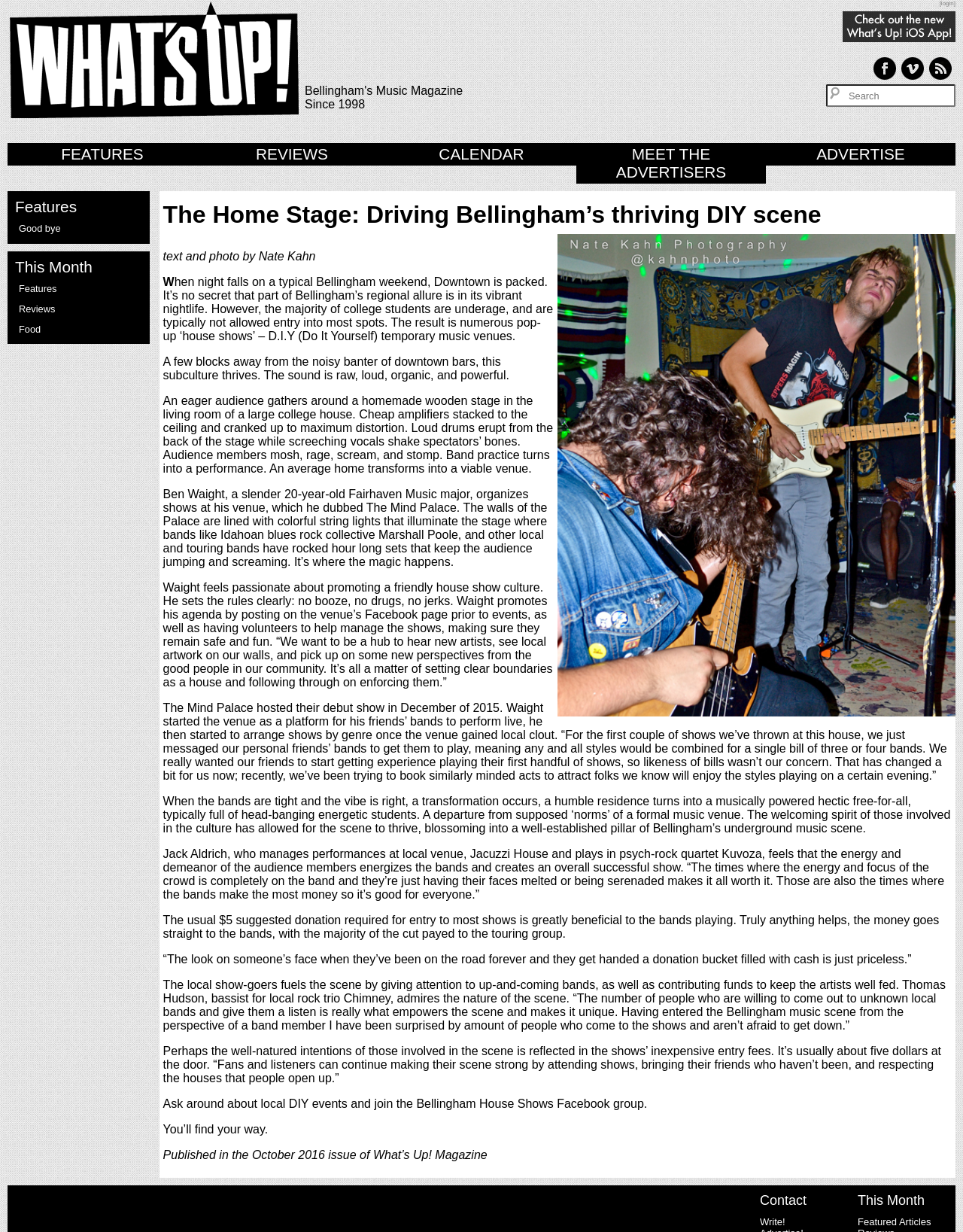Determine the bounding box coordinates of the region I should click to achieve the following instruction: "Search for something". Ensure the bounding box coordinates are four float numbers between 0 and 1, i.e., [left, top, right, bottom].

[0.858, 0.068, 0.992, 0.087]